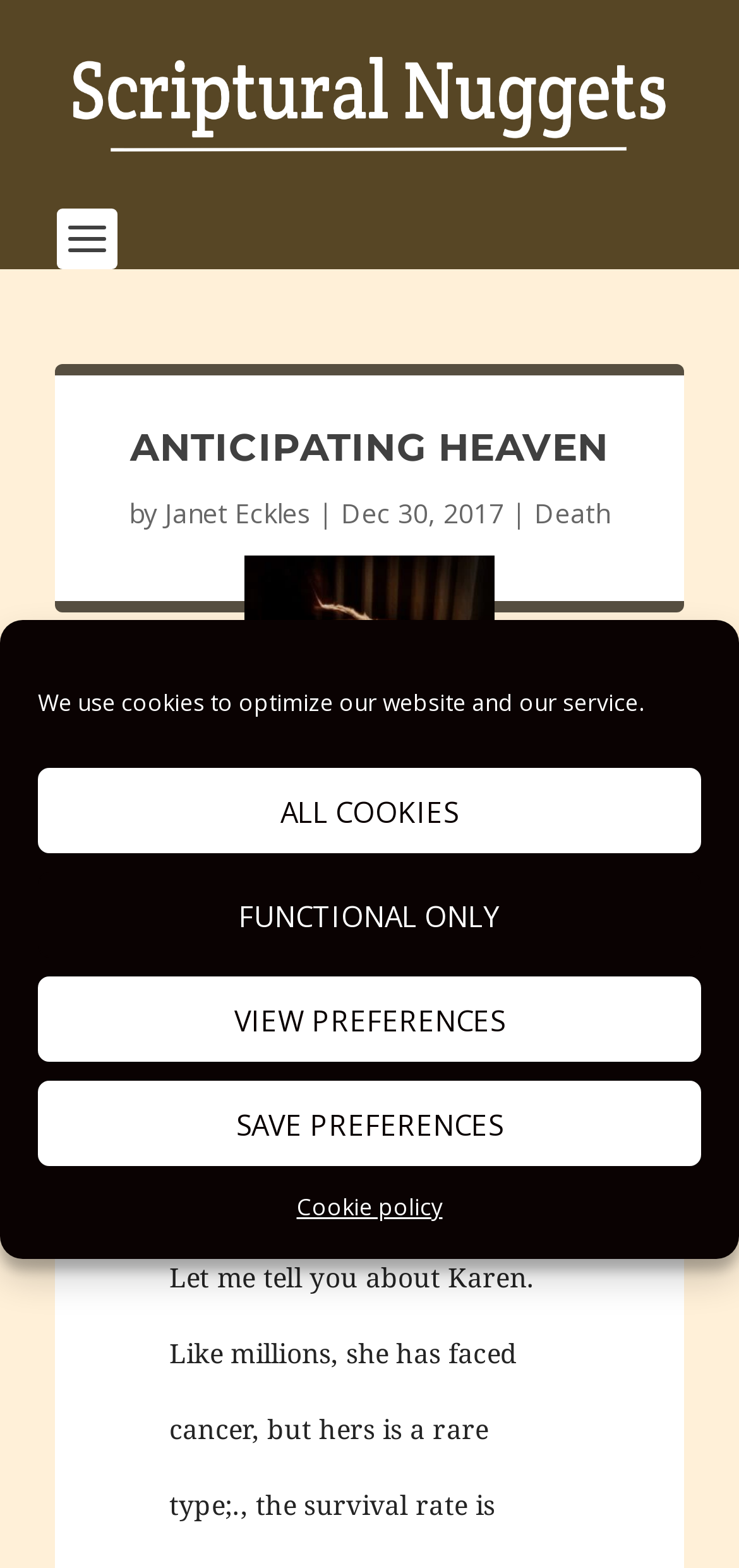Who is the author of this article?
Craft a detailed and extensive response to the question.

I found the author's name by looking at the text following the 'by' keyword, which is a common way to indicate authorship in articles.